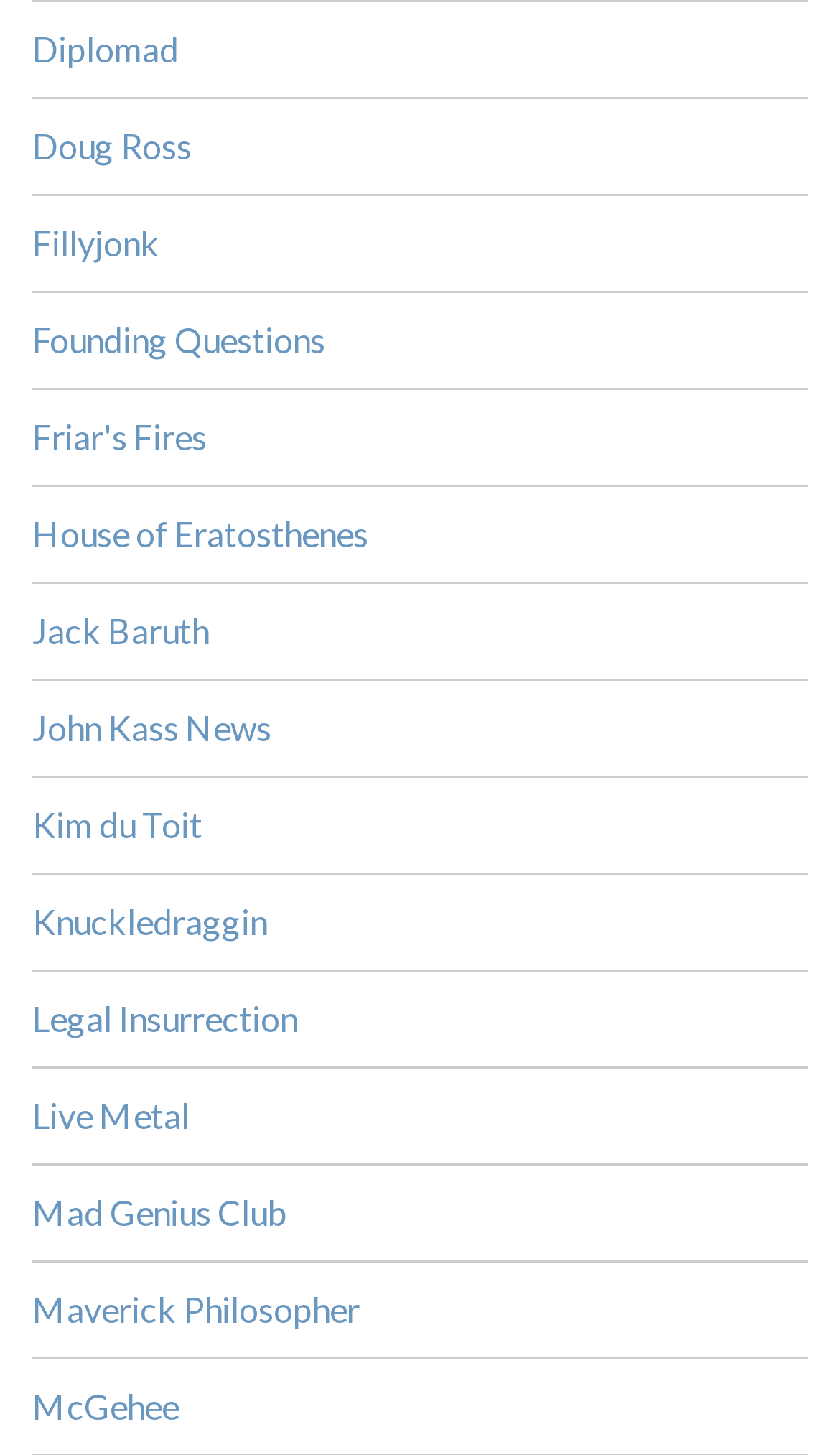Determine the bounding box for the described UI element: "Legal Insurrection".

[0.038, 0.686, 0.354, 0.714]